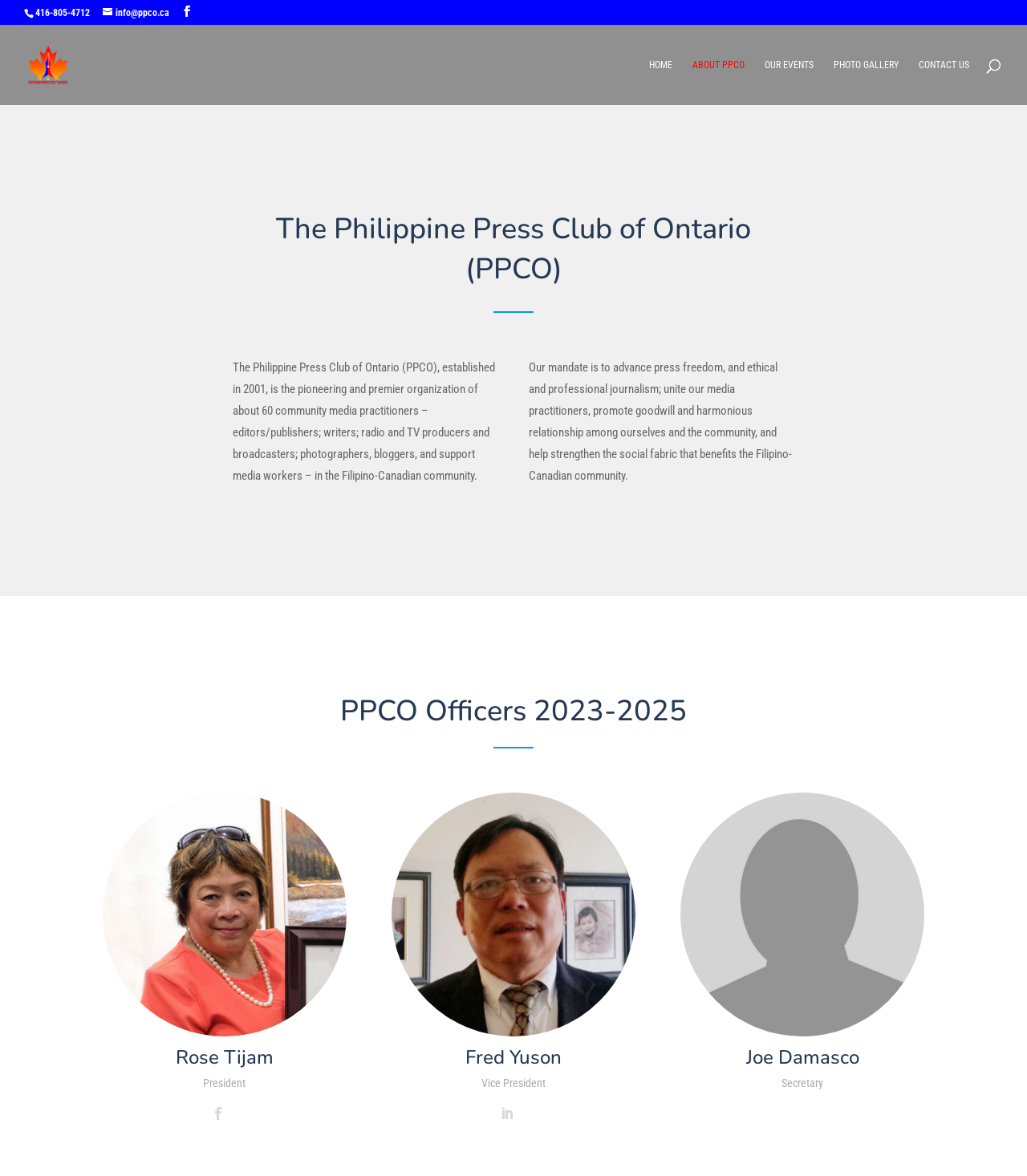Determine the coordinates of the bounding box that should be clicked to complete the instruction: "Send an email to info@ppco.ca". The coordinates should be represented by four float numbers between 0 and 1: [left, top, right, bottom].

[0.1, 0.006, 0.165, 0.016]